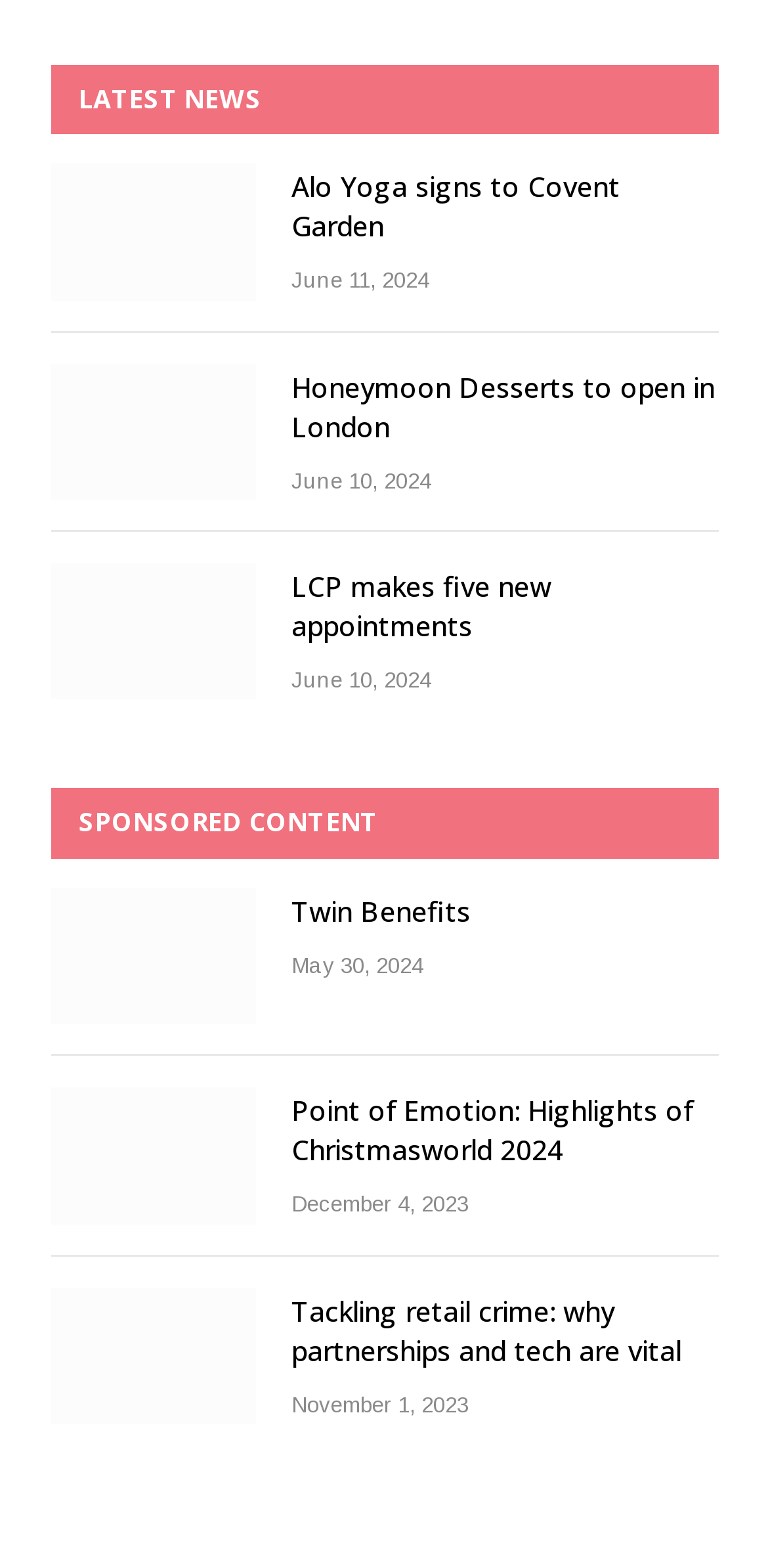Examine the screenshot and answer the question in as much detail as possible: What is the title of the sponsored content article?

The title of the sponsored content article is 'Twin Benefits', which can be found in the 'heading' element of the sponsored content section.